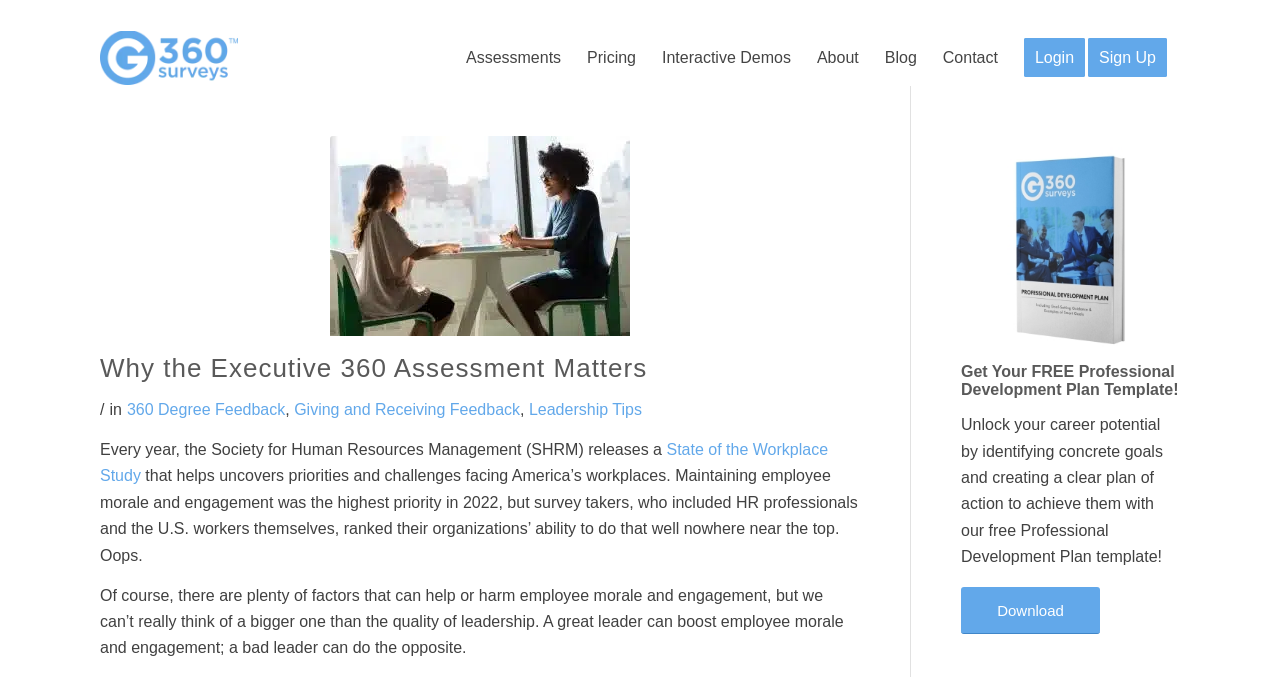Determine the bounding box coordinates for the UI element matching this description: "360 Degree Feedback".

[0.099, 0.592, 0.223, 0.617]